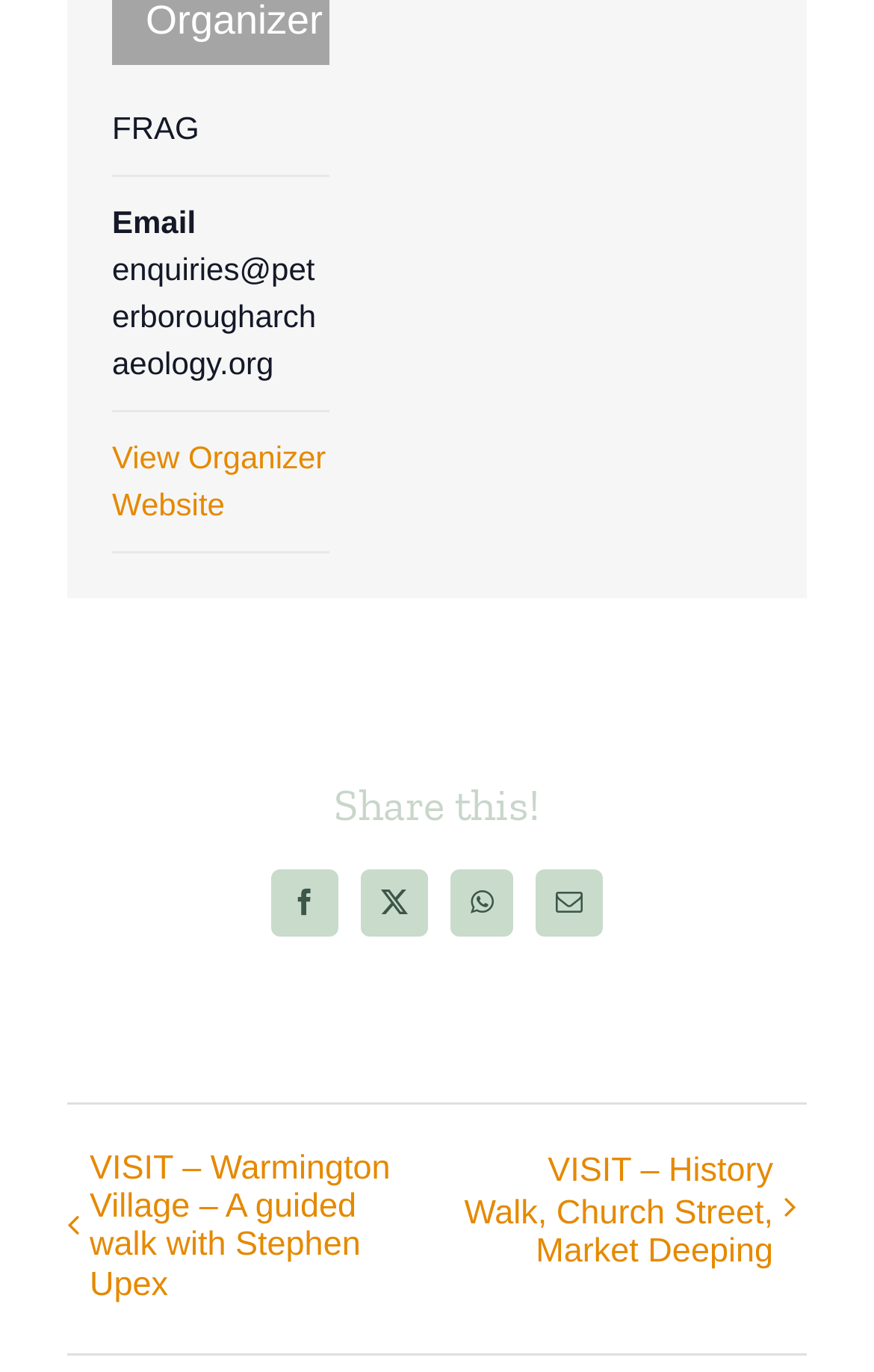Determine the bounding box for the described UI element: "View Organizer Website".

[0.128, 0.321, 0.373, 0.381]